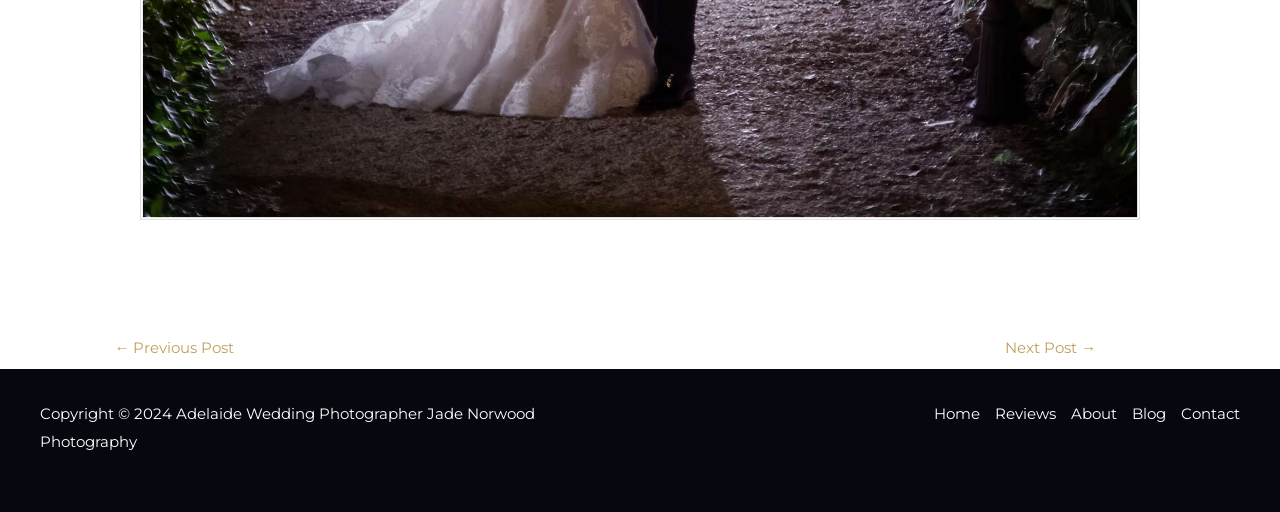How many navigation links are there?
Look at the image and provide a detailed response to the question.

There are two navigation sections on the webpage. The first one has two links, '← Previous Post' and 'Next Post →', and the second one has four links, 'Home', 'Reviews', 'About', and 'Blog', making a total of six navigation links.